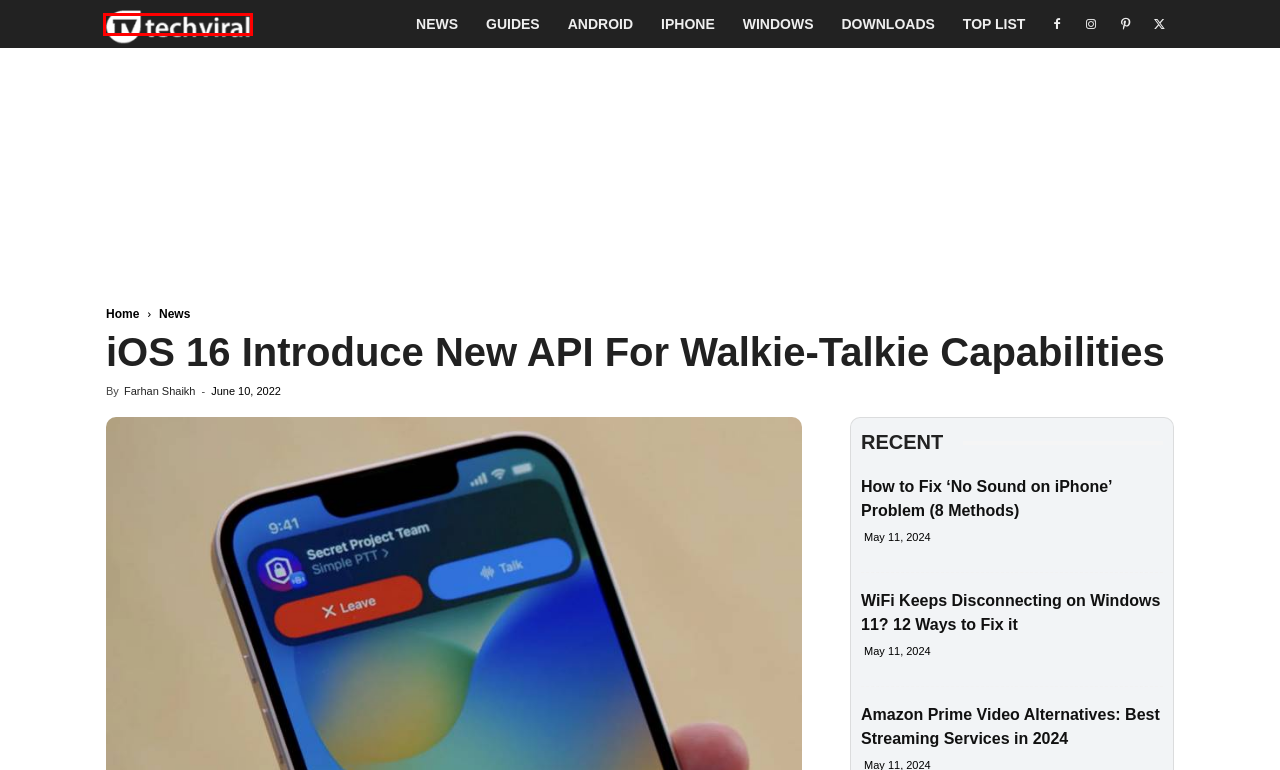Examine the webpage screenshot and identify the UI element enclosed in the red bounding box. Pick the webpage description that most accurately matches the new webpage after clicking the selected element. Here are the candidates:
A. Top List
B. Snapchat+ Subscribers Can Now Edit Messages After Sending
C. TechViral - Viral Tech Arena
D. Farhan Shaikh, Author at TechViral
E. iOS 16 Allows eSIM Transfer Between iPhones via Bluetooth
F. iOS 17 - Apple Developer
G. About Us
H. YouTube May Soon Start Showing Ads When You Pause Videos

C